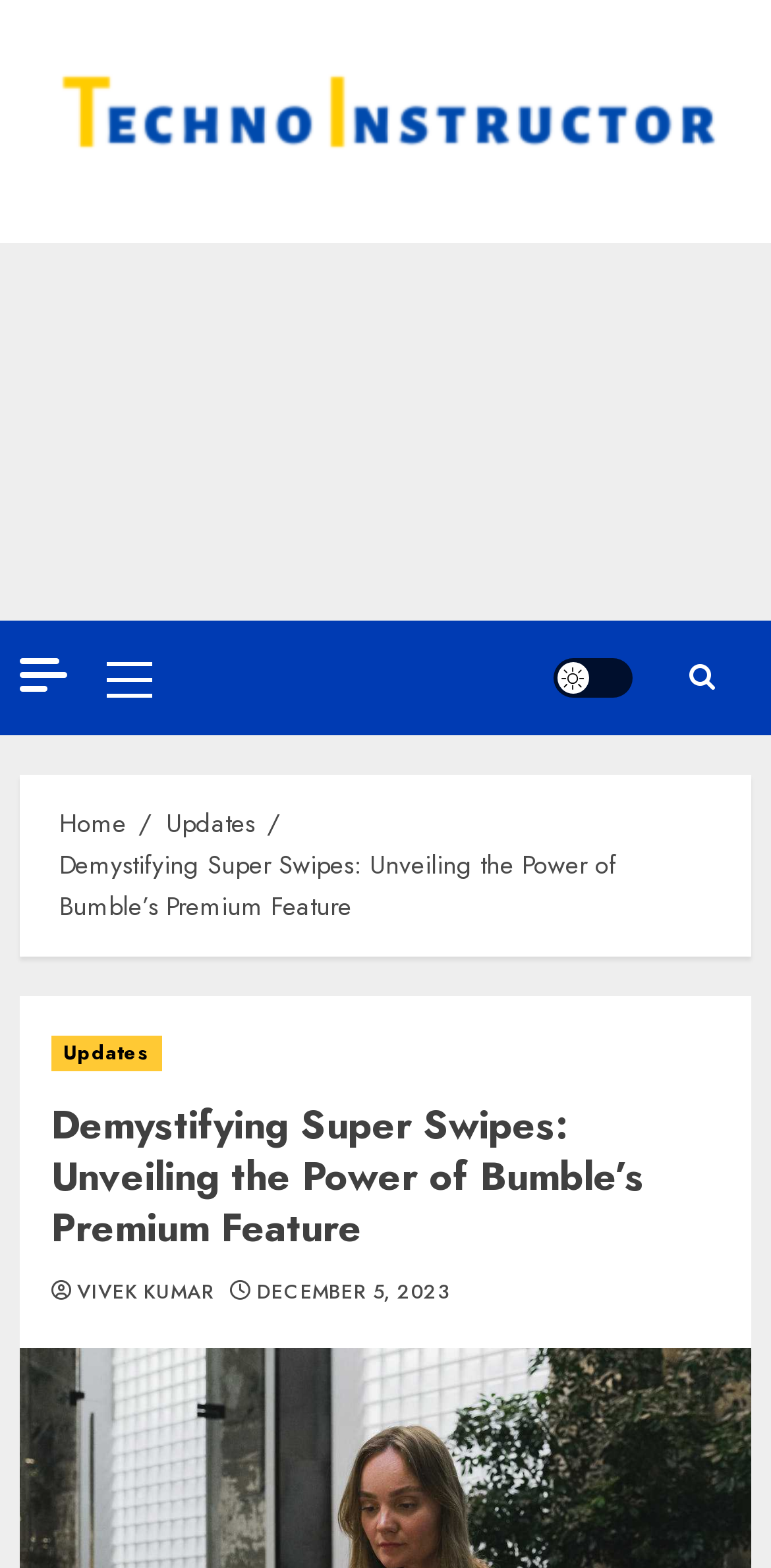Respond to the question below with a concise word or phrase:
What is the position of the 'Light/Dark Button'?

Top right corner